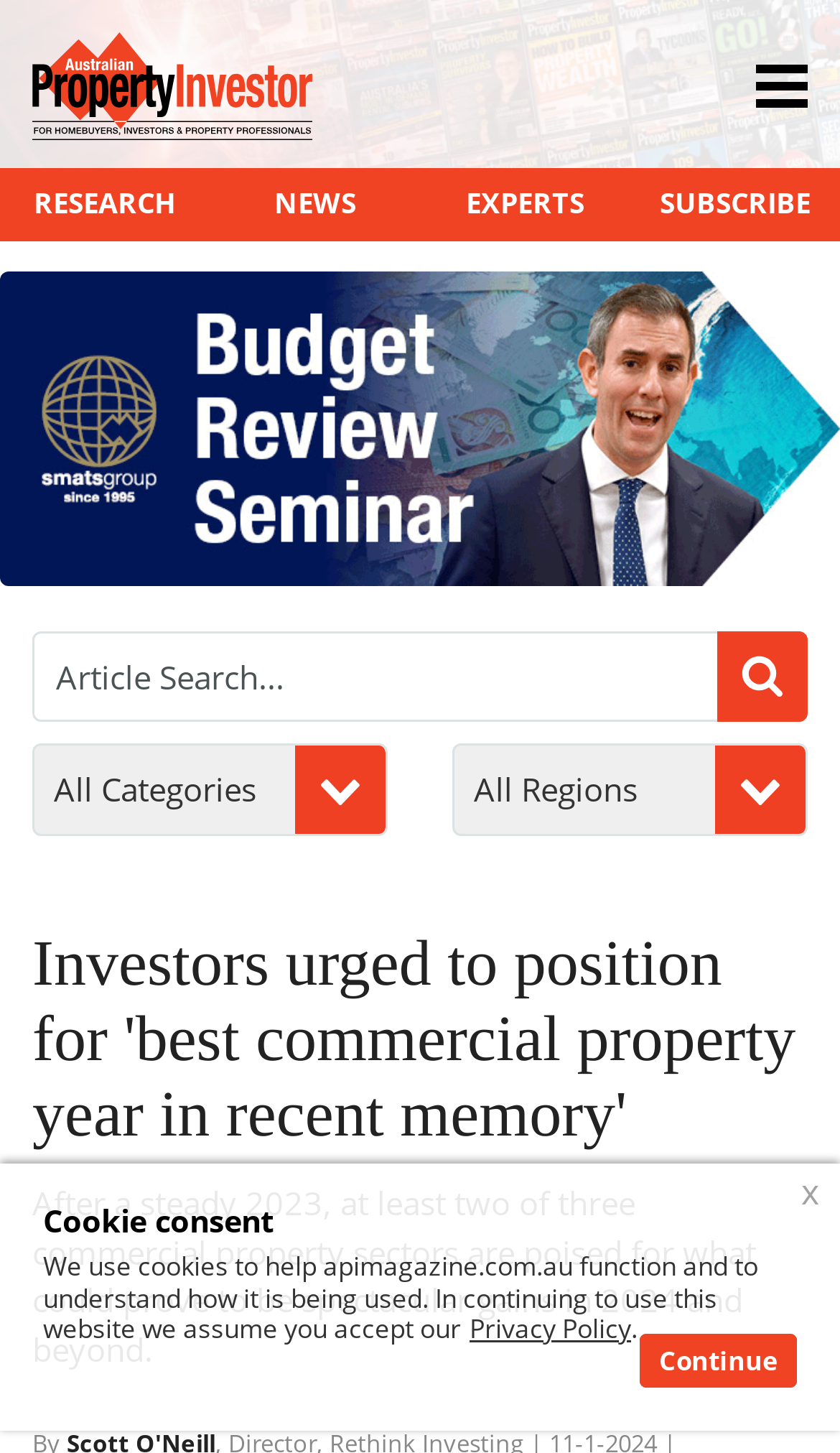Please identify the coordinates of the bounding box for the clickable region that will accomplish this instruction: "Watch the 'Budget Review Seminar'".

[0.0, 0.187, 1.0, 0.404]